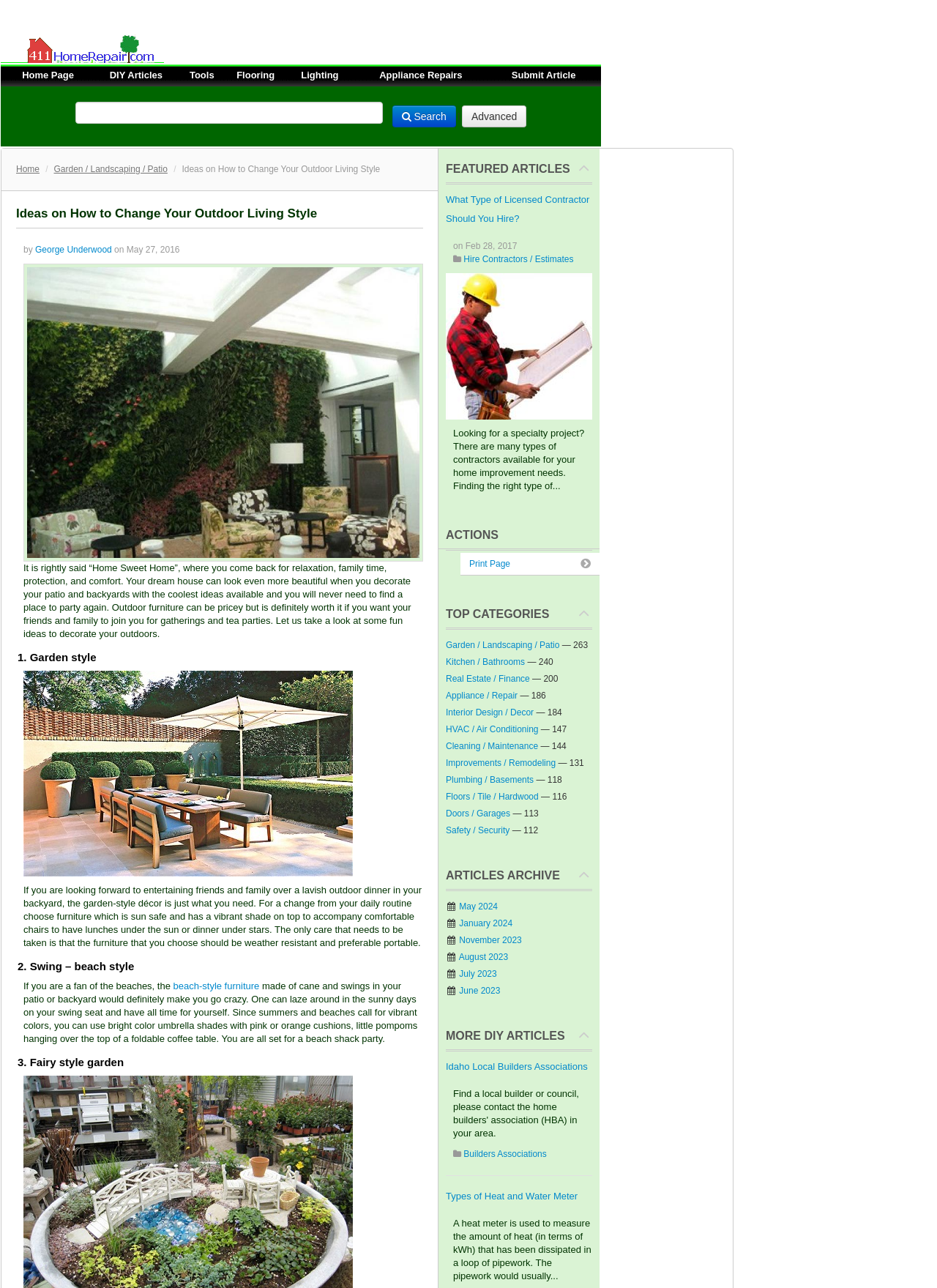Determine the bounding box coordinates of the region to click in order to accomplish the following instruction: "Click on DIY Articles". Provide the coordinates as four float numbers between 0 and 1, specifically [left, top, right, bottom].

[0.117, 0.054, 0.173, 0.063]